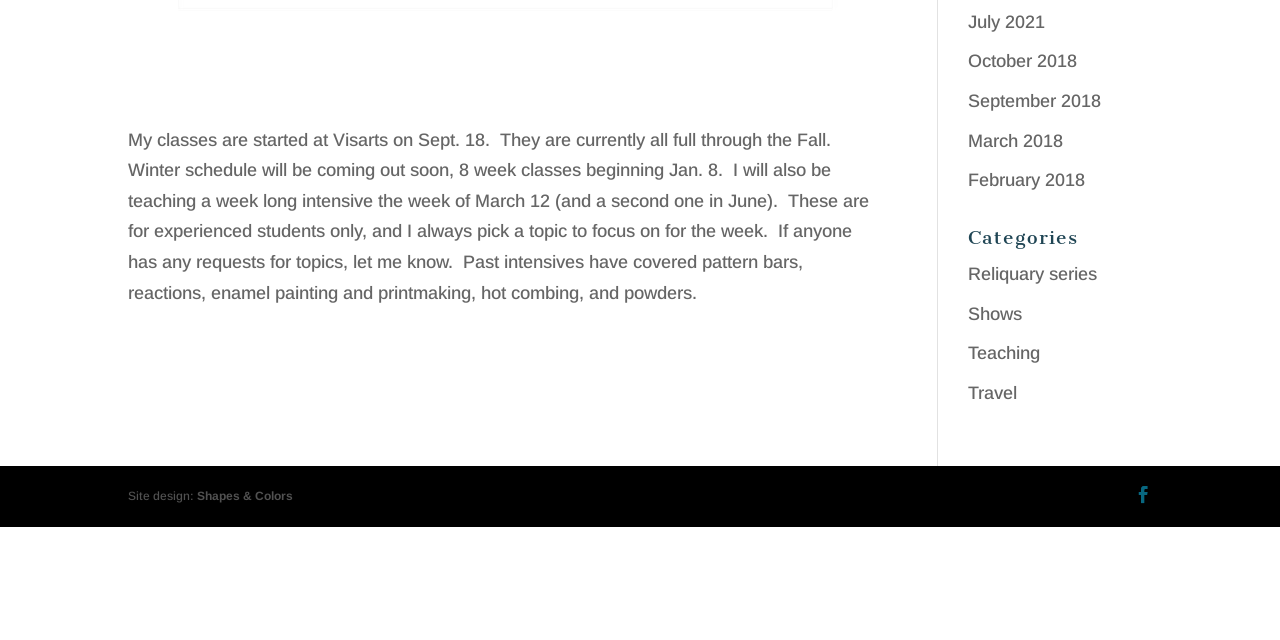Locate the UI element described by Teaching in the provided webpage screenshot. Return the bounding box coordinates in the format (top-left x, top-left y, bottom-right x, bottom-right y), ensuring all values are between 0 and 1.

[0.756, 0.536, 0.813, 0.568]